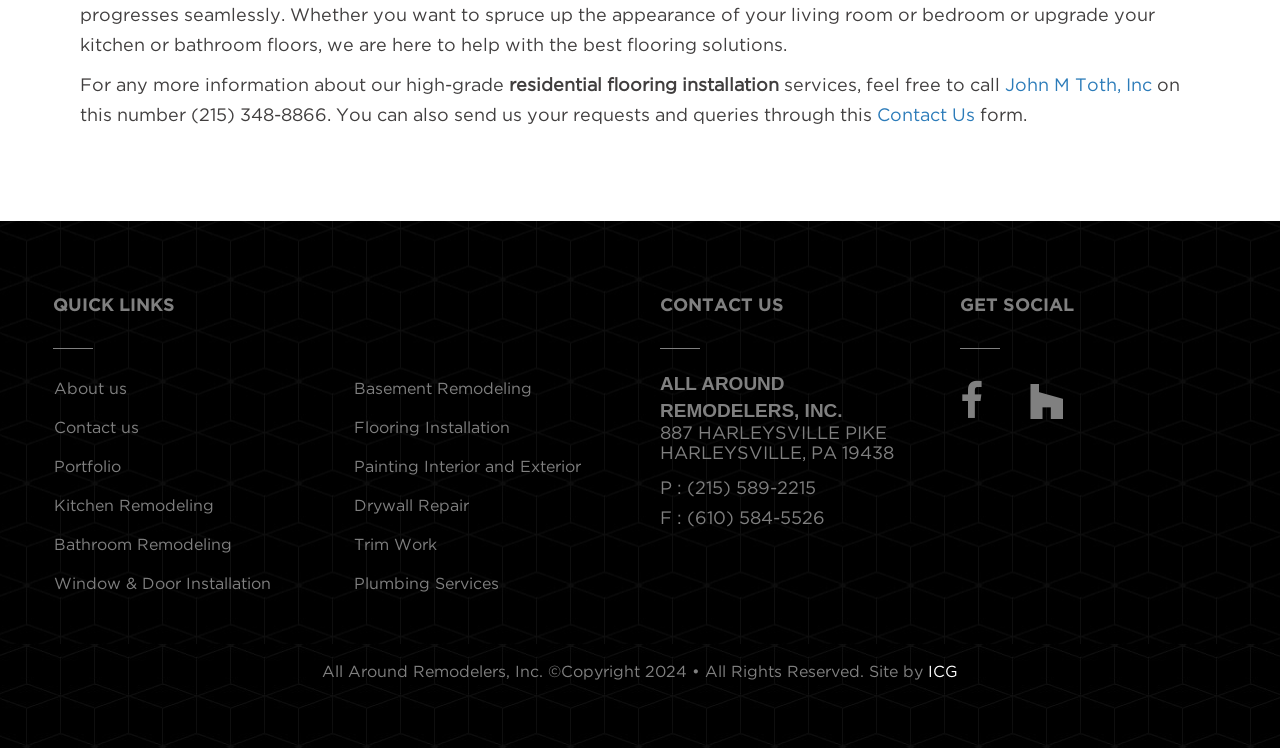Determine the bounding box coordinates for the region that must be clicked to execute the following instruction: "Call the phone number".

[0.785, 0.104, 0.9, 0.126]